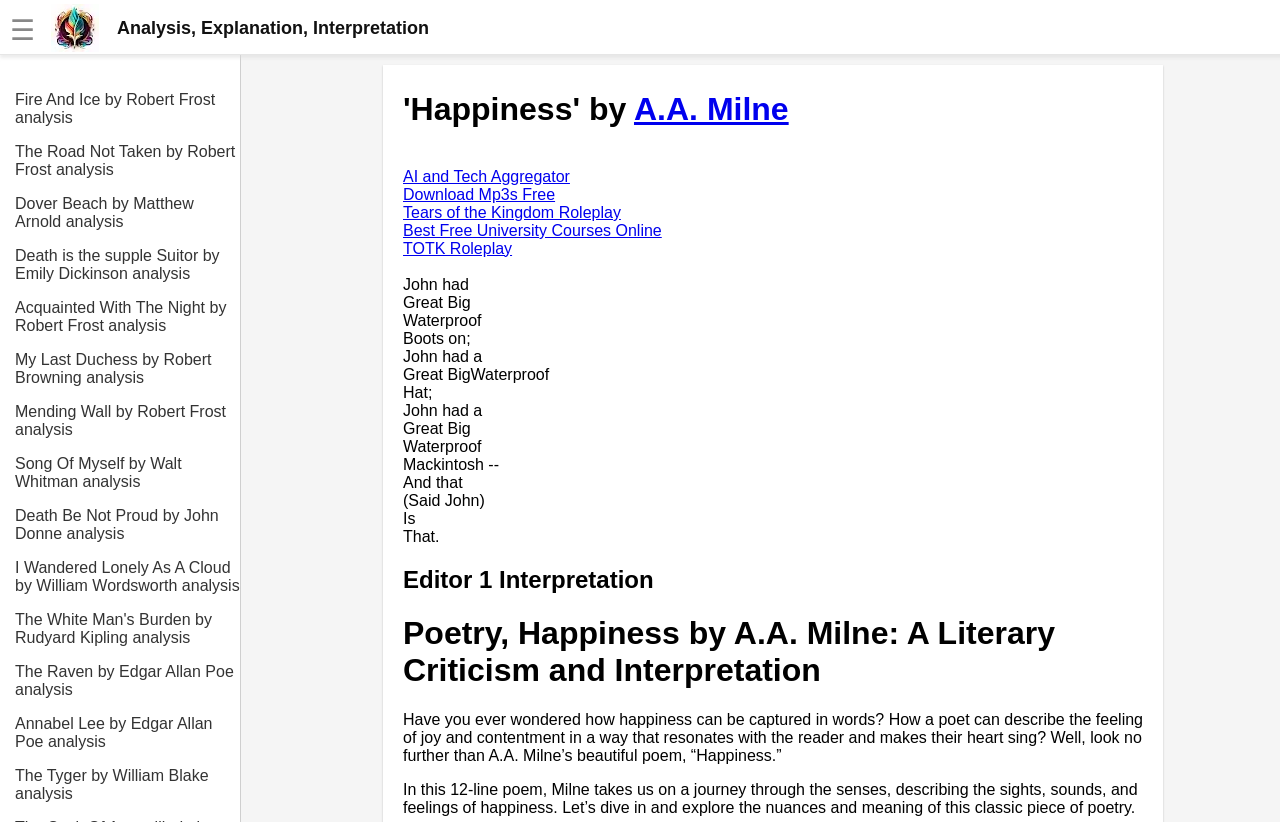Pinpoint the bounding box coordinates of the clickable area necessary to execute the following instruction: "Click the 'Download Mp3s Free' link". The coordinates should be given as four float numbers between 0 and 1, namely [left, top, right, bottom].

[0.315, 0.226, 0.434, 0.247]